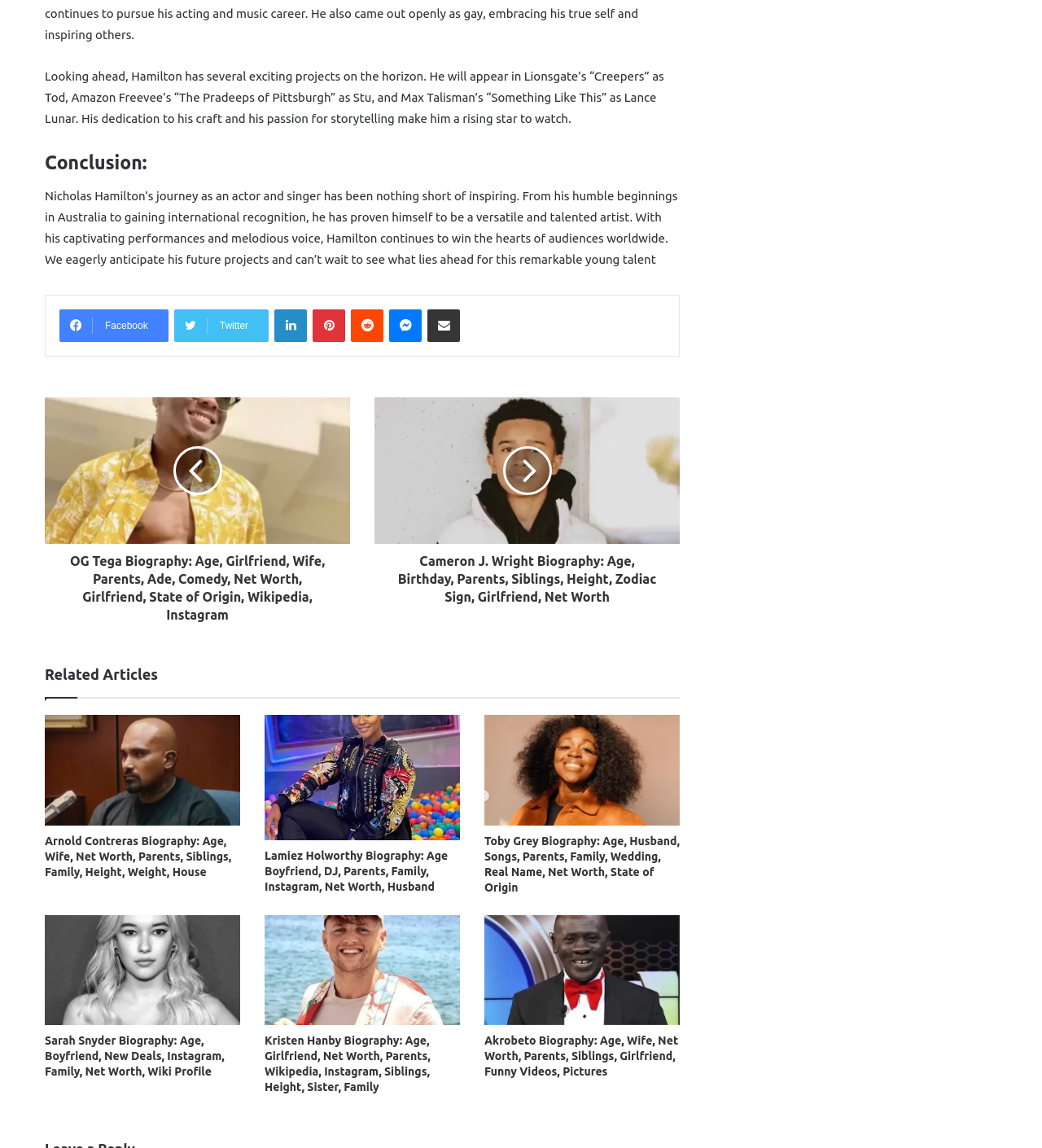Find the bounding box coordinates of the area that needs to be clicked in order to achieve the following instruction: "Explore related articles". The coordinates should be specified as four float numbers between 0 and 1, i.e., [left, top, right, bottom].

[0.043, 0.579, 0.152, 0.597]